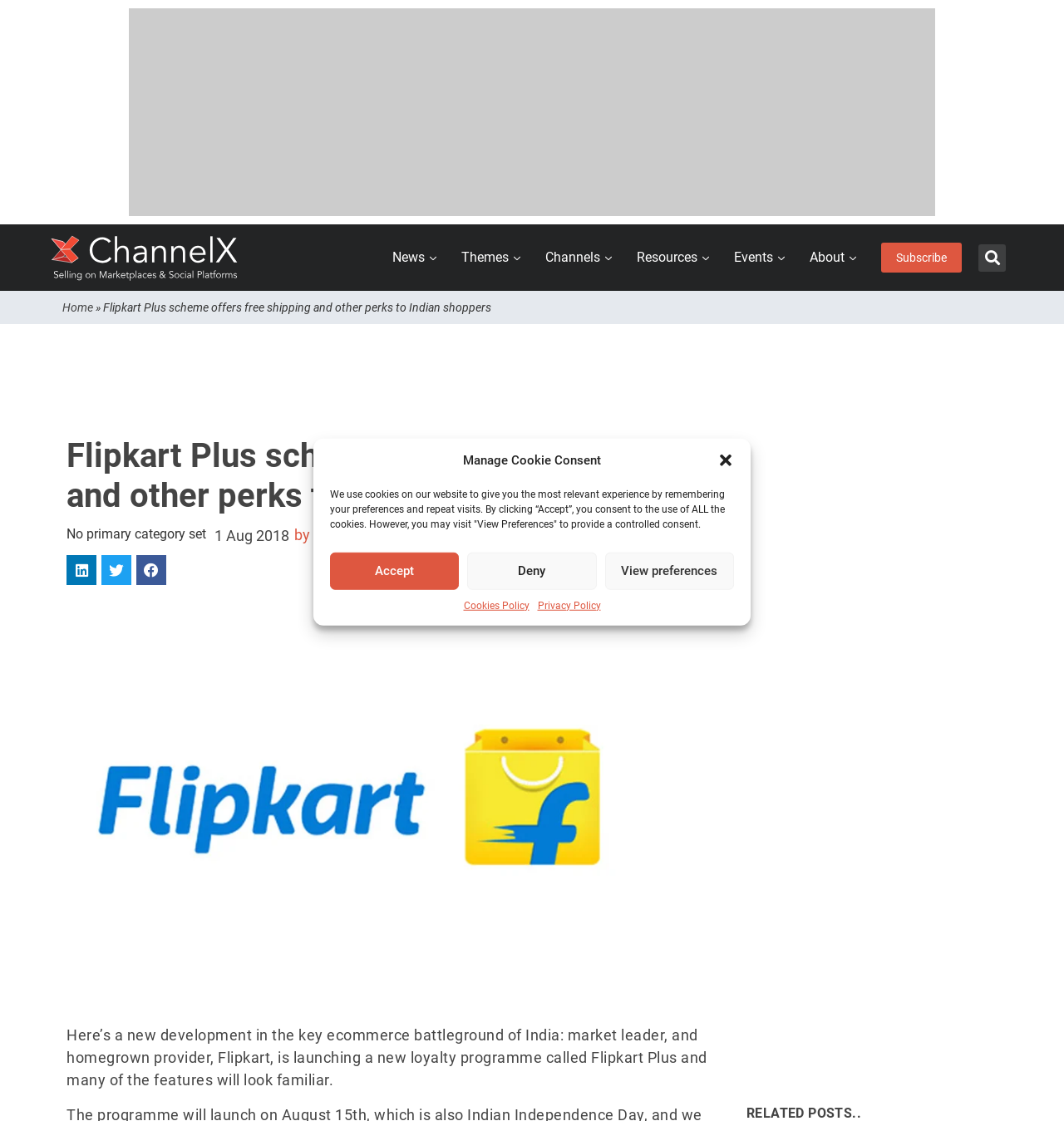Determine the bounding box coordinates for the area you should click to complete the following instruction: "Share on LinkedIn".

[0.062, 0.495, 0.091, 0.522]